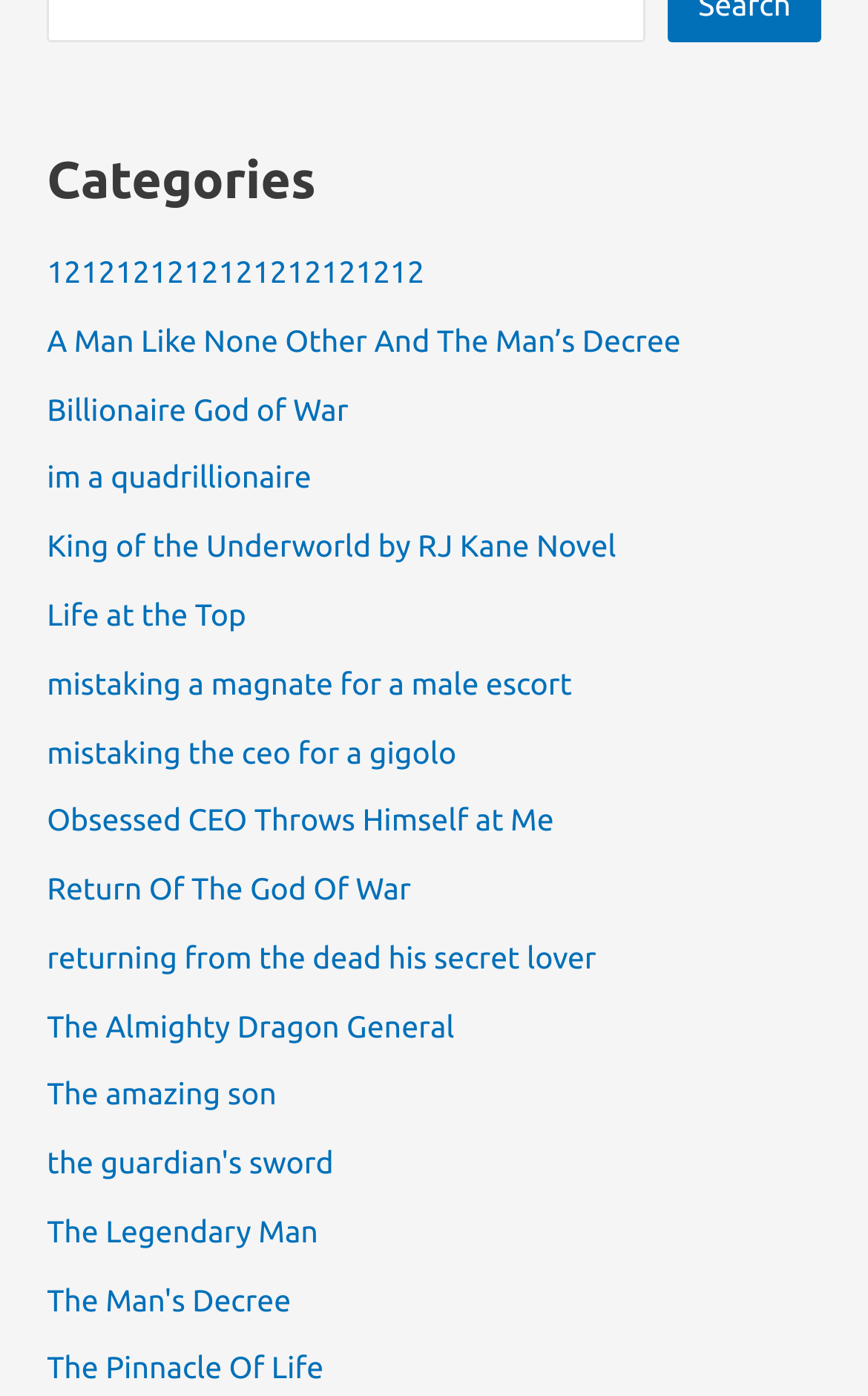Provide your answer in one word or a succinct phrase for the question: 
How many novel links are on the webpage?

15